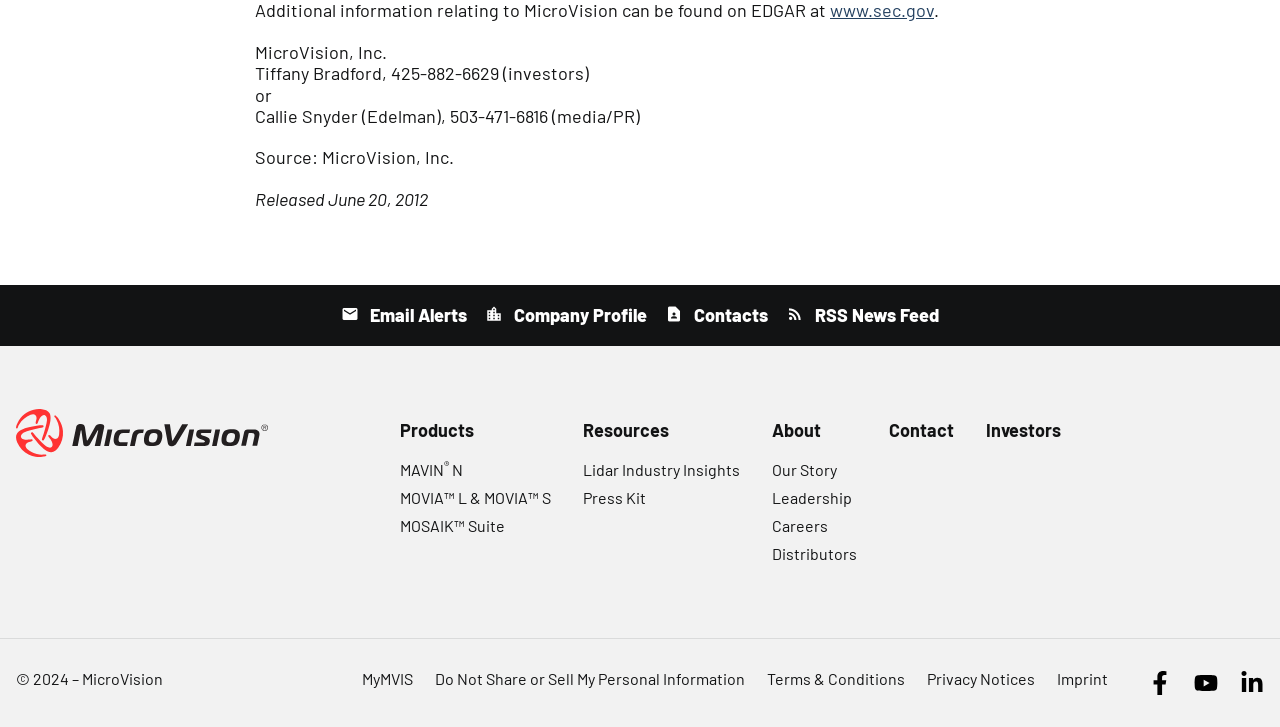Please identify the bounding box coordinates of the element on the webpage that should be clicked to follow this instruction: "Get email alerts". The bounding box coordinates should be given as four float numbers between 0 and 1, formatted as [left, top, right, bottom].

[0.266, 0.418, 0.365, 0.449]